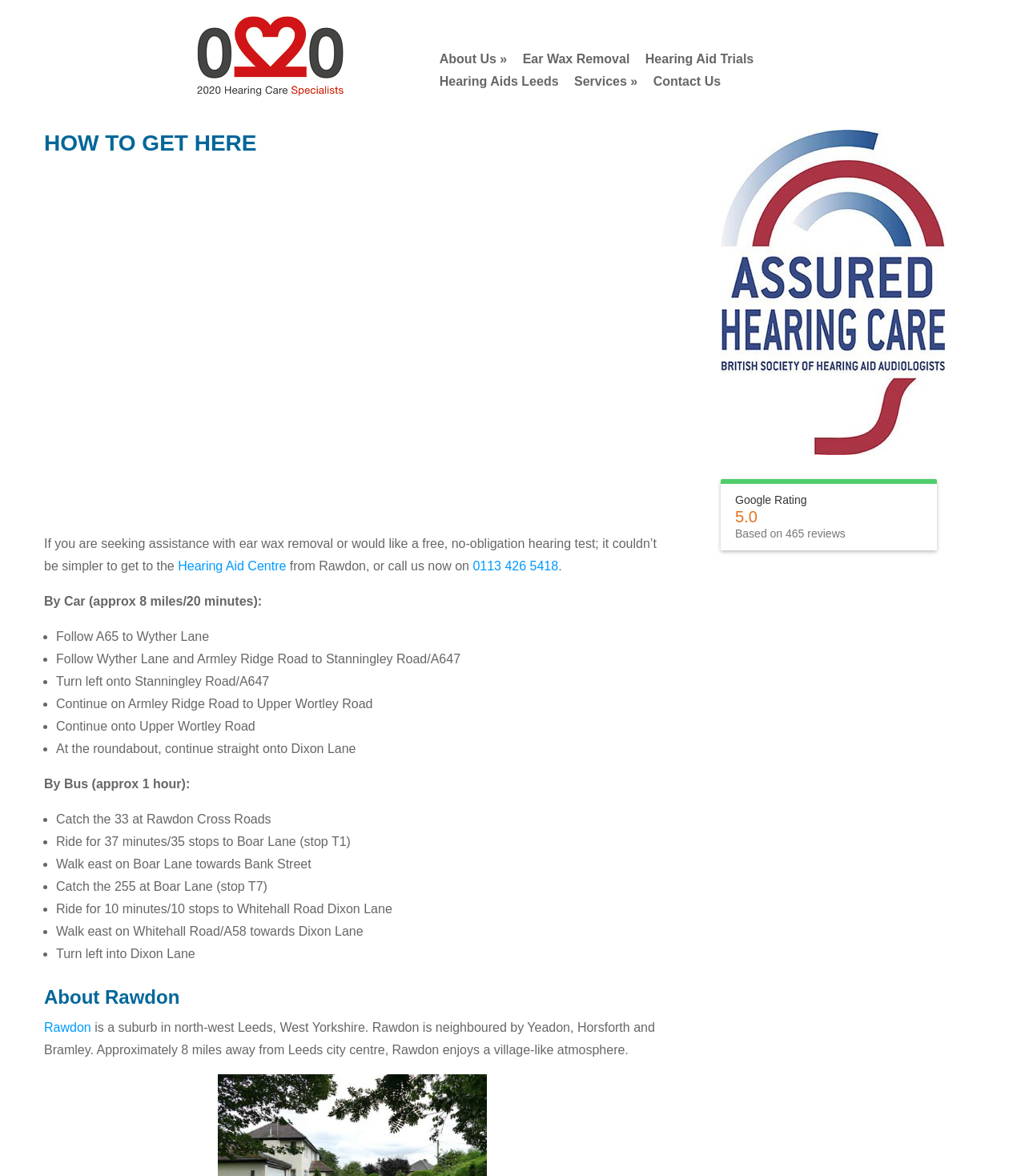What is the phone number to call for a free hearing test? Please answer the question using a single word or phrase based on the image.

0113 426 5418